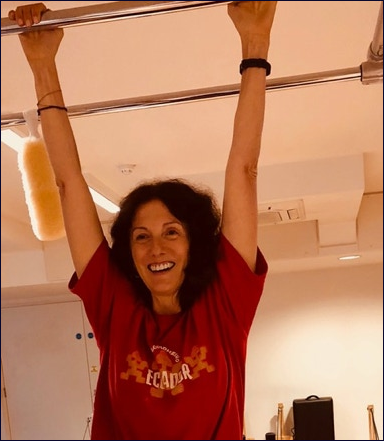Where is Susanne likely to be? Refer to the image and provide a one-word or short phrase answer.

Studio environment